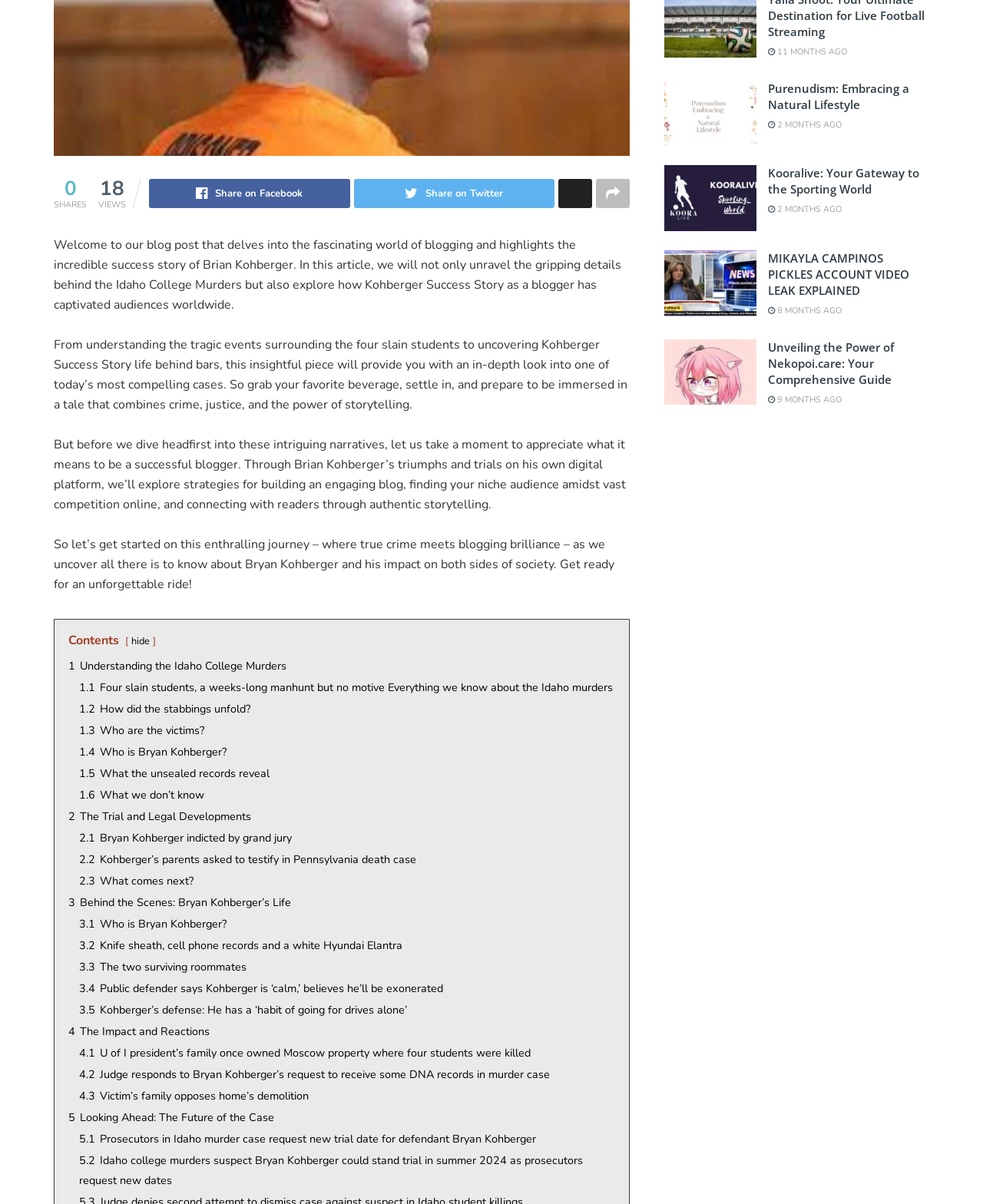Please determine the bounding box of the UI element that matches this description: 9 months ago. The coordinates should be given as (top-left x, top-left y, bottom-right x, bottom-right y), with all values between 0 and 1.

[0.781, 0.327, 0.856, 0.336]